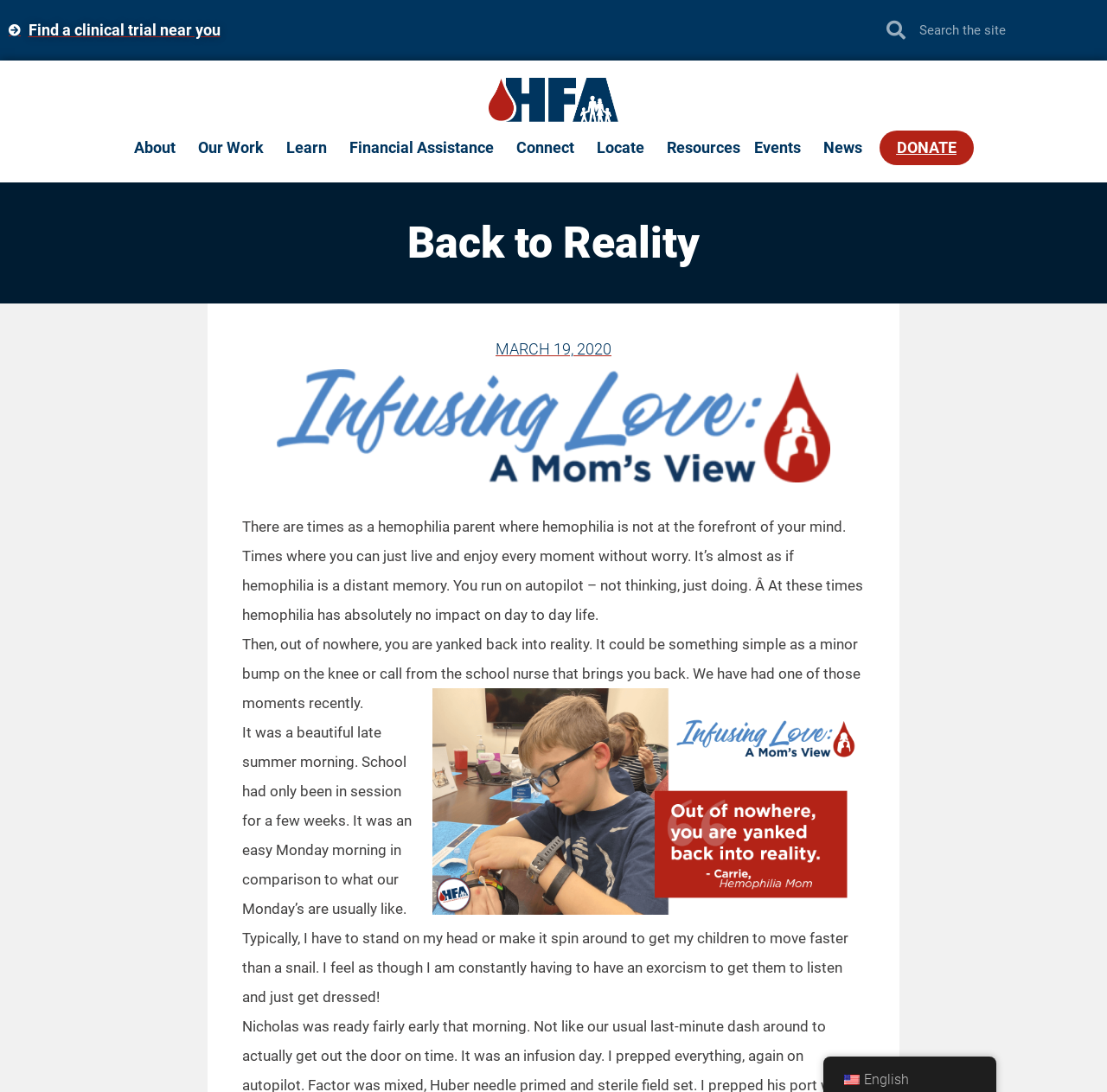What is the language of the webpage?
Refer to the image and provide a concise answer in one word or phrase.

English